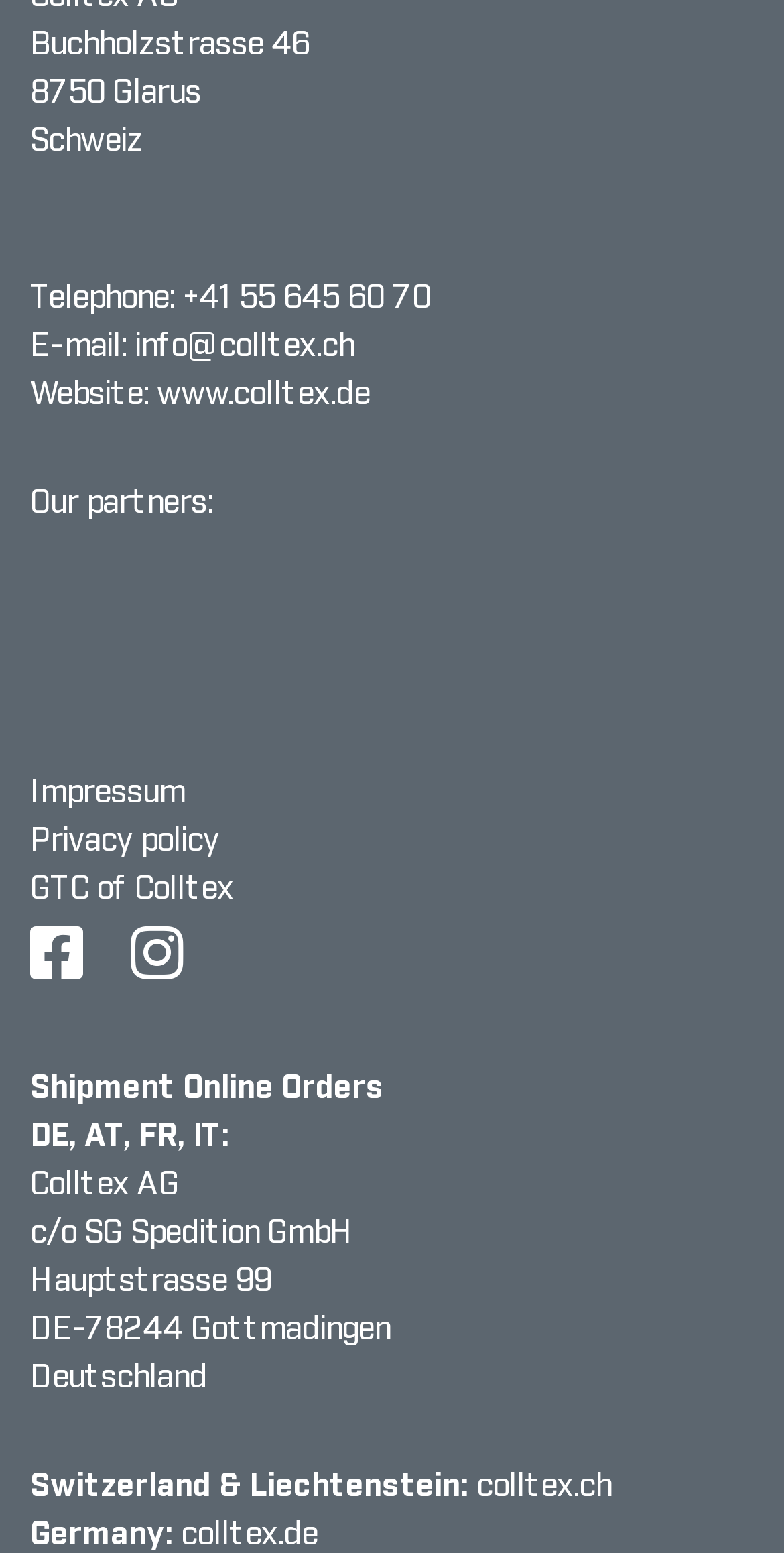Locate the bounding box of the user interface element based on this description: "Meet Elizabeth May".

None